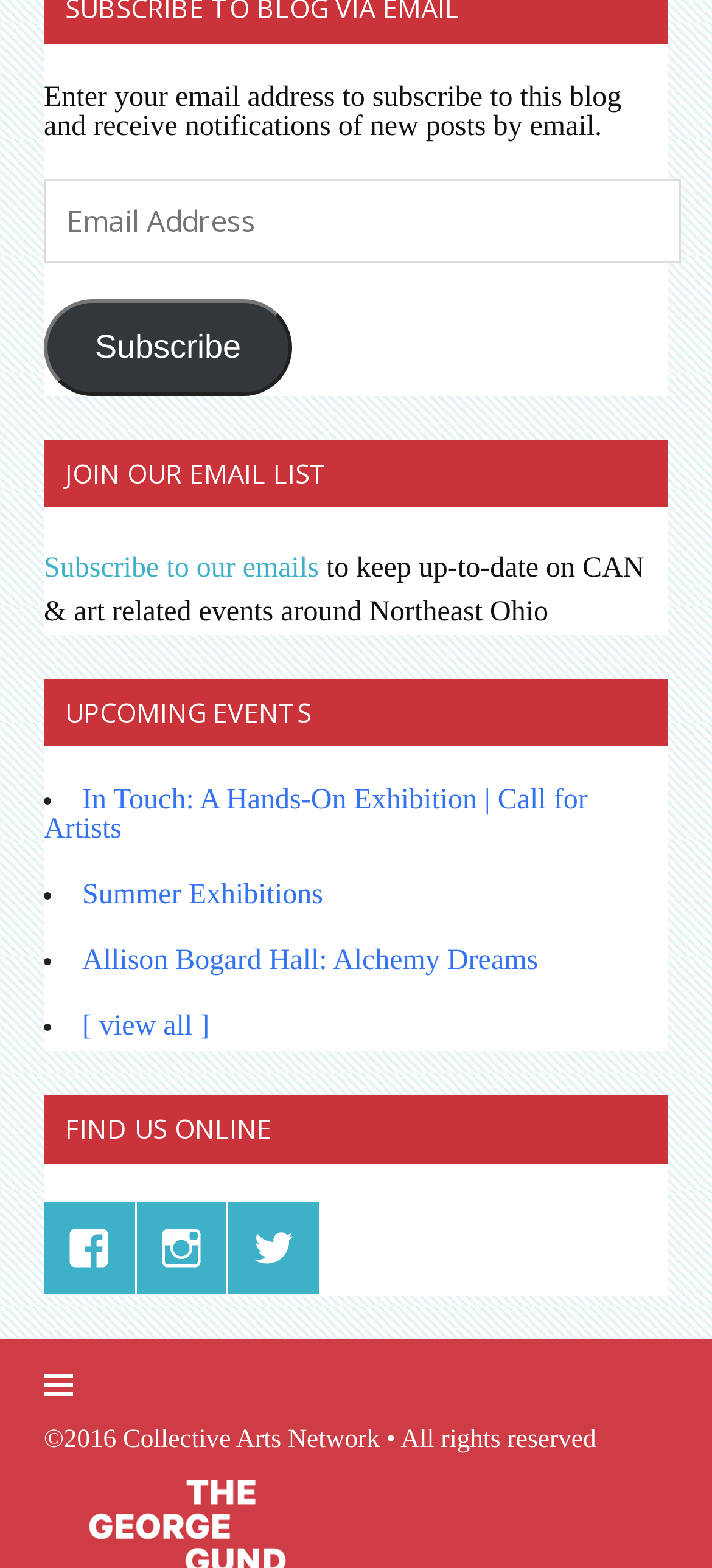Use the details in the image to answer the question thoroughly: 
What is the copyright year of the webpage?

The copyright year of the webpage is 2016, as indicated by the static text '©2016 Collective Arts Network • All rights reserved' at the bottom of the webpage.